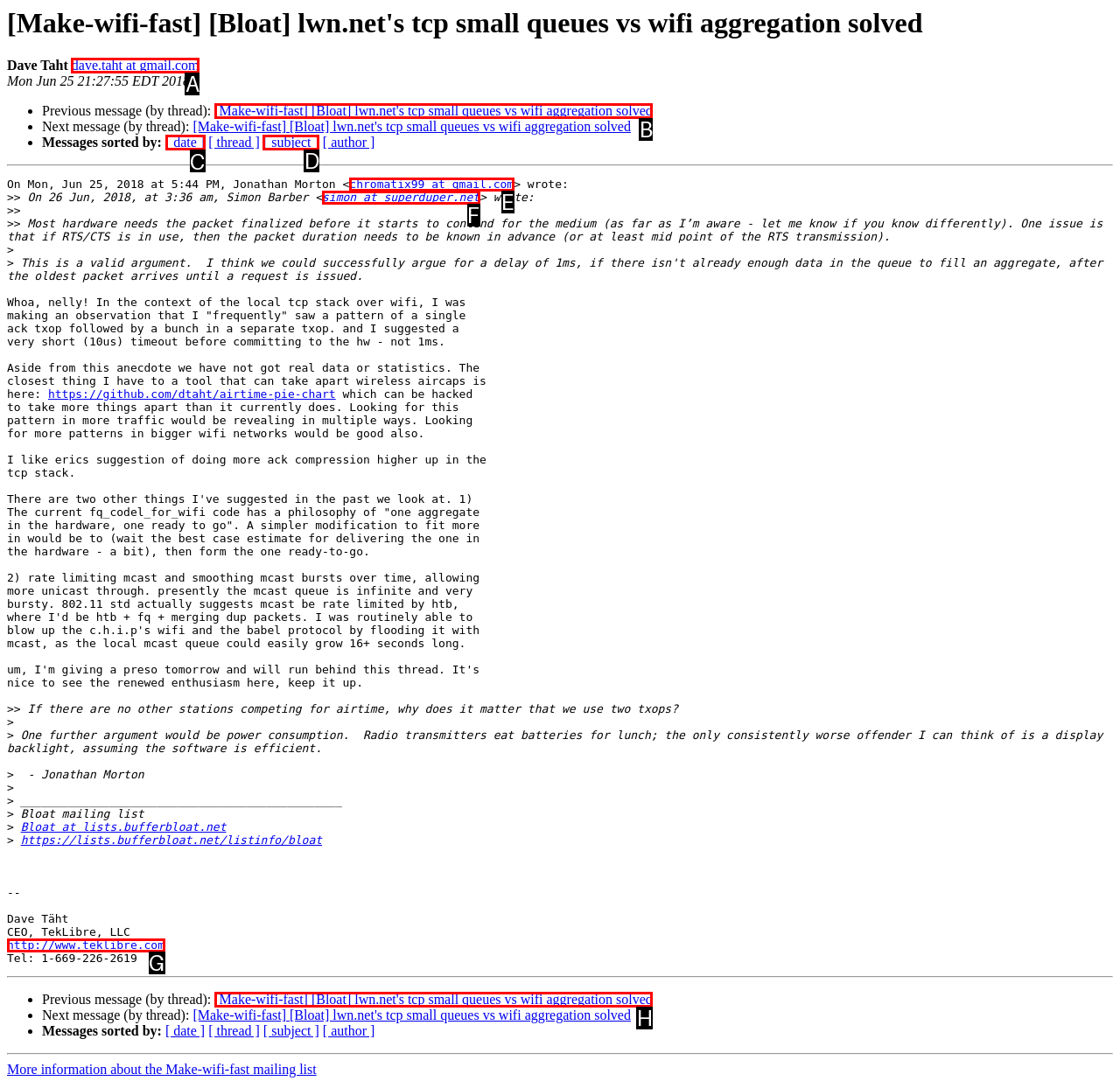From the given options, tell me which letter should be clicked to complete this task: Sort messages by date
Answer with the letter only.

C